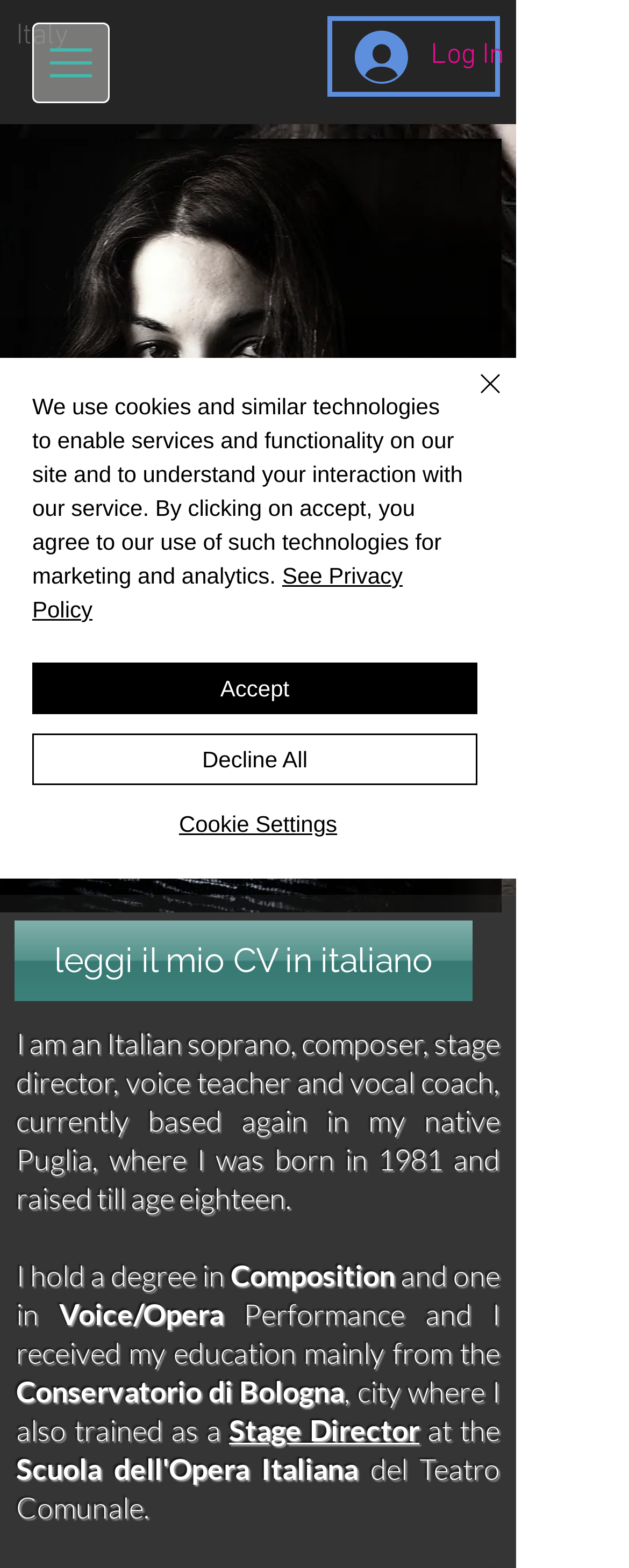Where is the soprano currently based?
Based on the image, provide a one-word or brief-phrase response.

Puglia